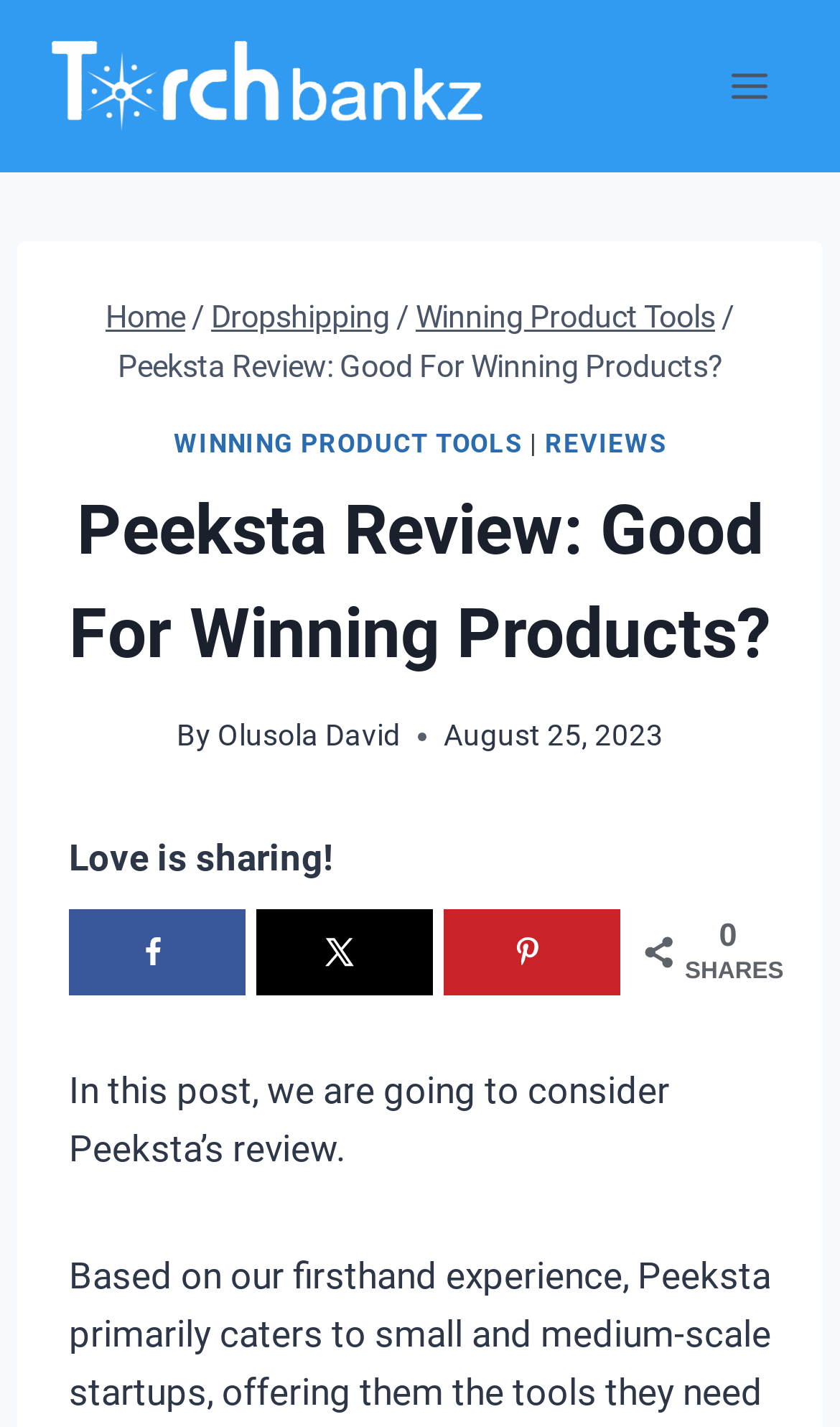Please identify the bounding box coordinates of the area I need to click to accomplish the following instruction: "Open the menu".

[0.844, 0.037, 0.938, 0.084]